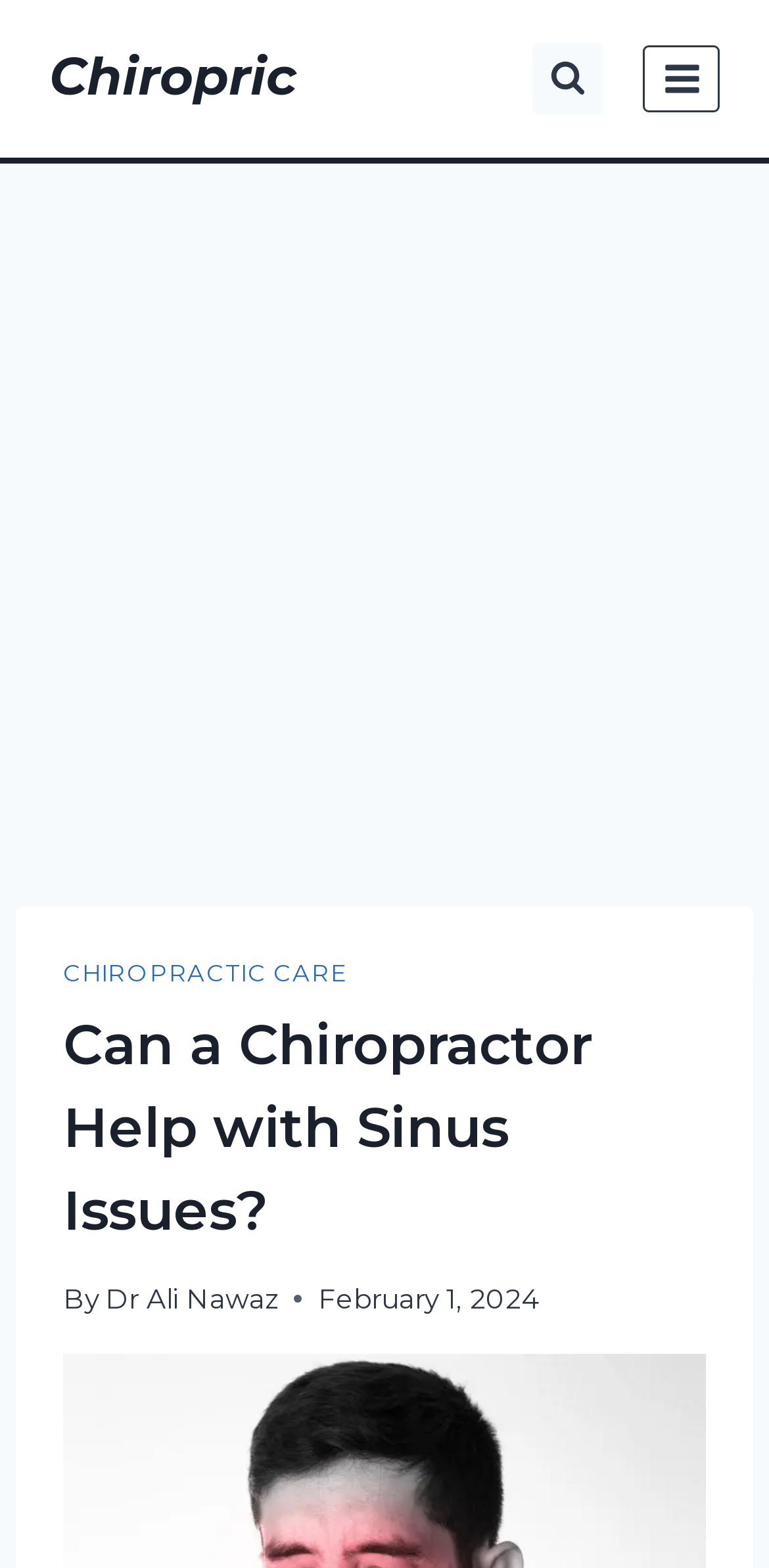What is the name of the chiropractic care service?
Refer to the image and answer the question using a single word or phrase.

CHIROPRACTIC CARE